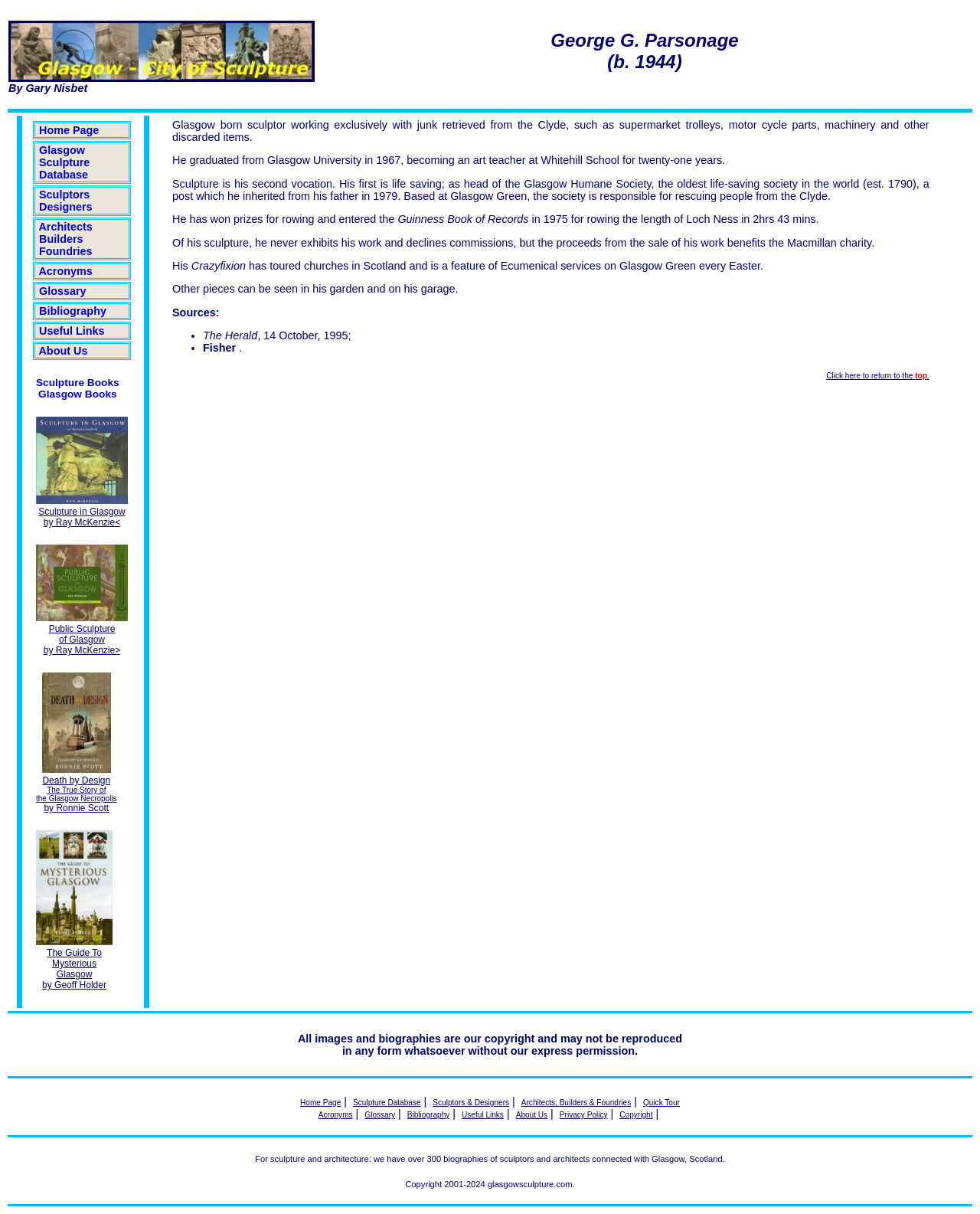Use a single word or phrase to answer this question: 
What is the name of the author of 'Sculpture in Glasgow'?

Ray McKenzie